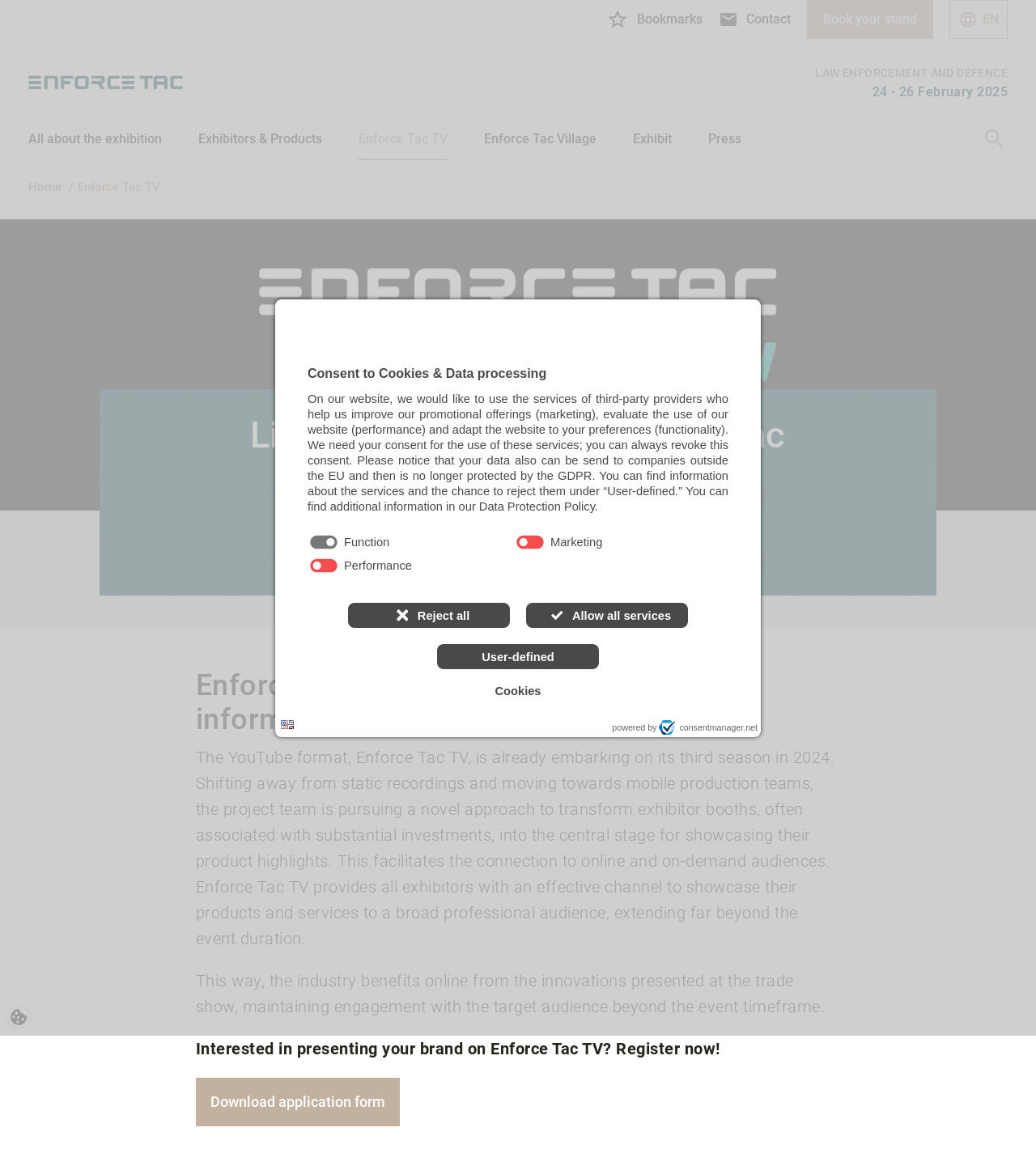Locate the bounding box coordinates of the area that needs to be clicked to fulfill the following instruction: "Click the 'Enforce Tac TV' link". The coordinates should be in the format of four float numbers between 0 and 1, namely [left, top, right, bottom].

[0.346, 0.103, 0.432, 0.139]